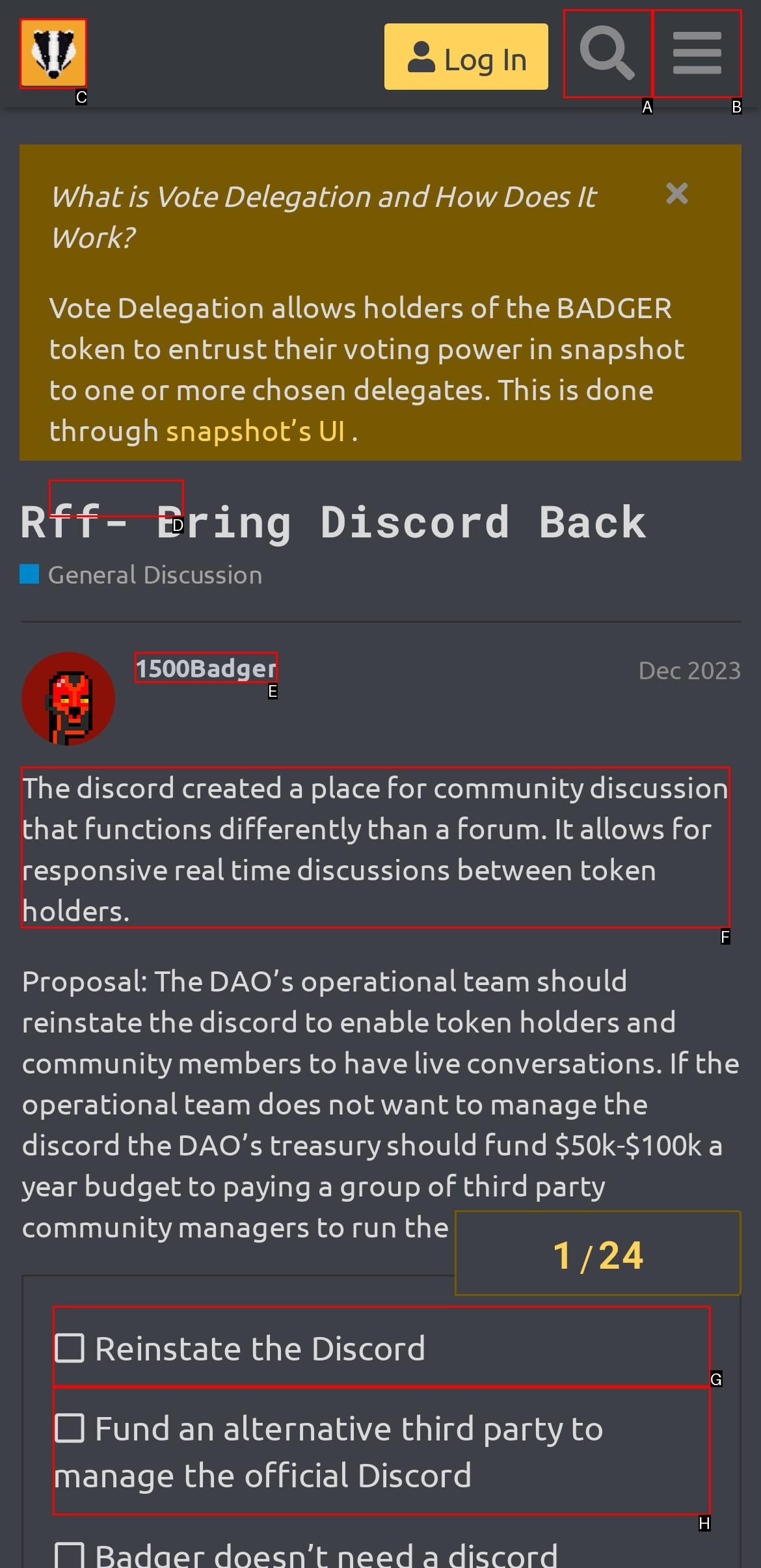Which option should be clicked to execute the task: Read the proposal about reinstating the Discord?
Reply with the letter of the chosen option.

F